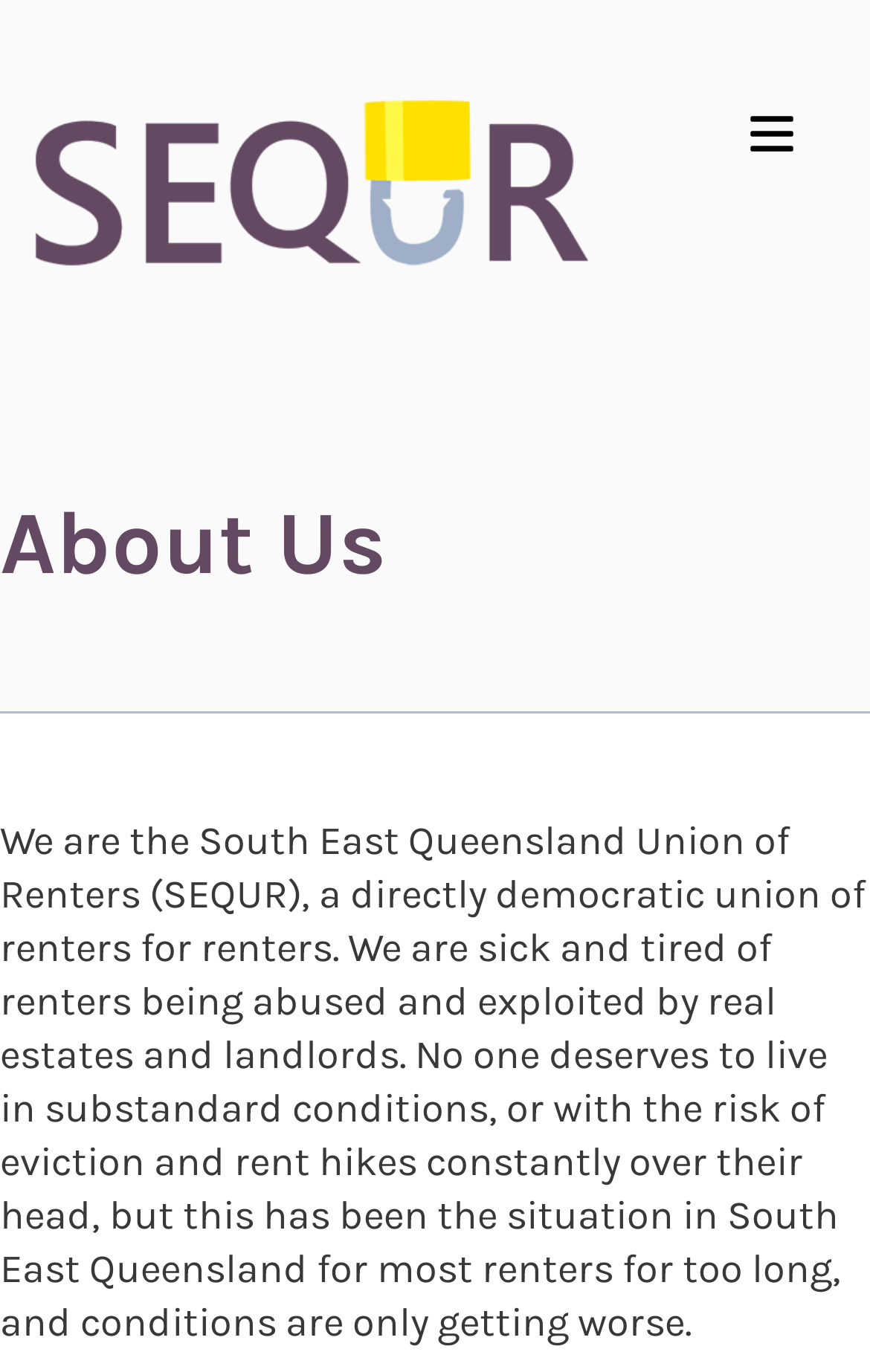Determine the bounding box of the UI component based on this description: "alt="SEQUR logo"". The bounding box coordinates should be four float values between 0 and 1, i.e., [left, top, right, bottom].

[0.038, 0.115, 0.679, 0.146]